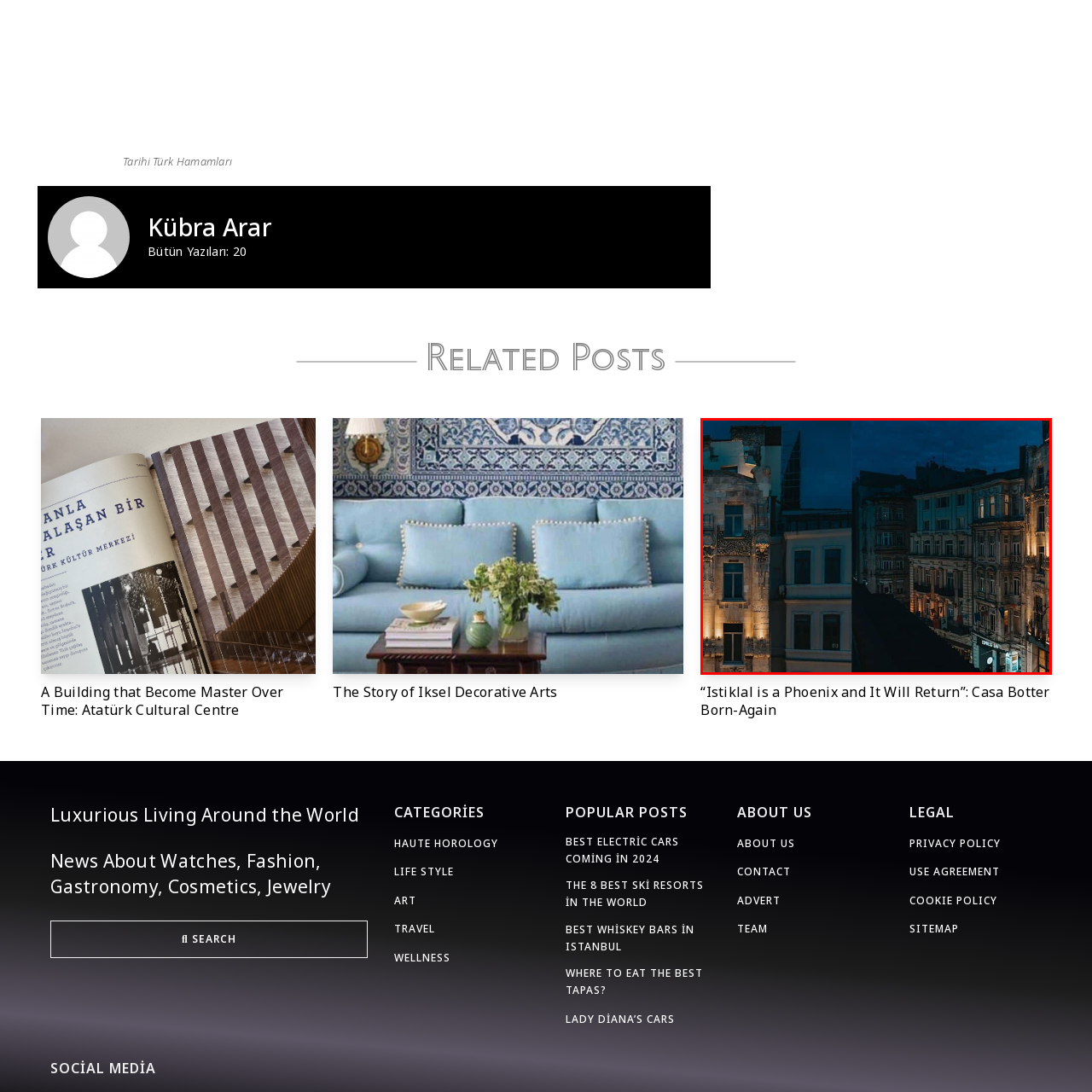Explain in detail what is happening in the red-marked area of the image.

The image captures a striking nighttime view of urban architecture, depicting two beautifully lit street scenes. On the left, a historical building showcases intricate decorative elements and features illuminated by soft lighting, enhancing its architectural details against the dusk sky. To the right, a lively street scene emerges with elegant buildings flanking a narrow street, where light spills from windows and storefronts, inviting passersby to explore. This juxtaposition of the ornate left side and the bustling ambiance on the right highlights the blend of history and modernity in urban landscapes, evoking a sense of charm and vibrancy in a city that never sleeps. The overall atmosphere is enriched by the twilight hues, making the scene appear both serene and dynamic.